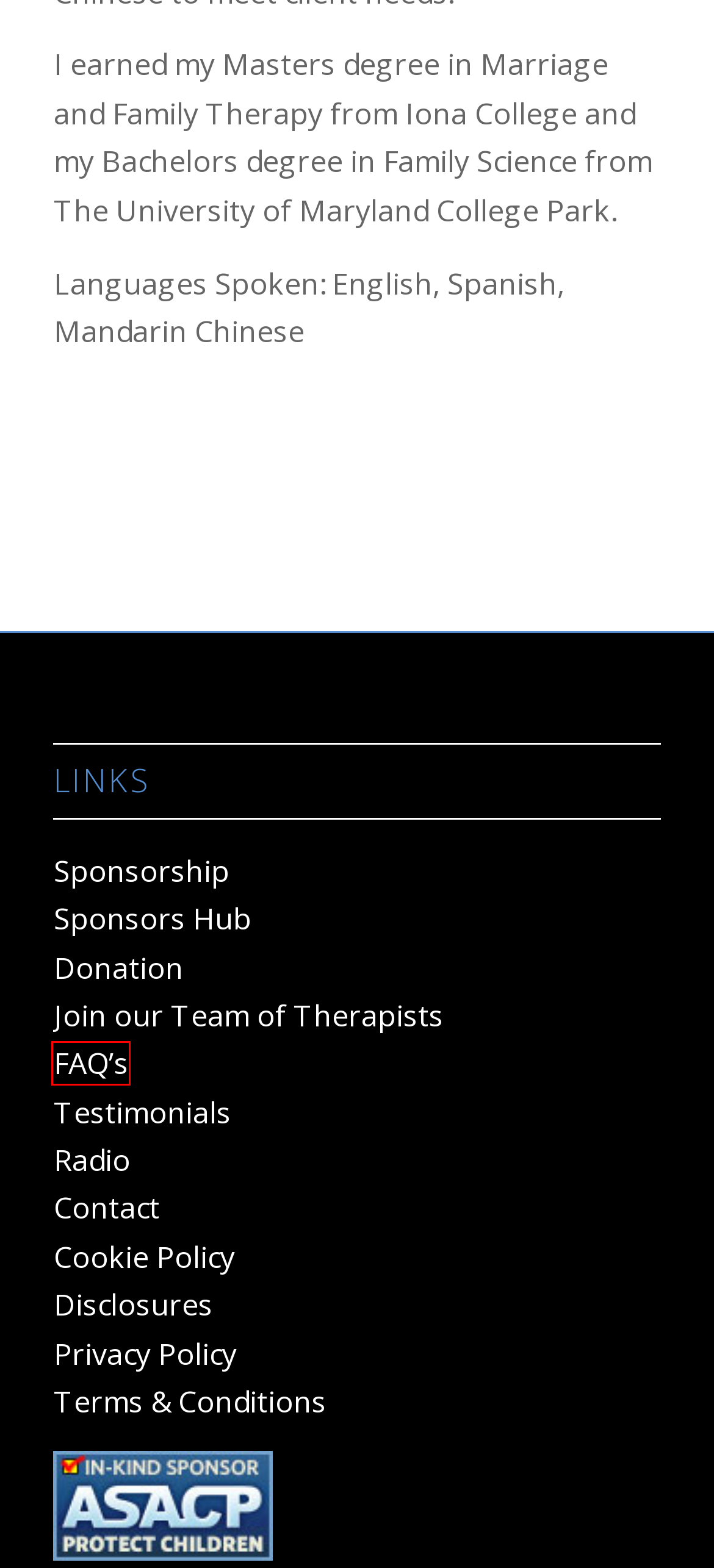You are presented with a screenshot of a webpage that includes a red bounding box around an element. Determine which webpage description best matches the page that results from clicking the element within the red bounding box. Here are the candidates:
A. Contact - Pineapple Support
B. Privacy Policy US - Pineapple Support
C. State Disclosures - Pineapple Support
D. Join our Team of Therapists - Pineapple Support
E. The Pineapple Support Testimonials and Kind Words
F. Sponsors Hub - Pineapple Support
G. Donation - Pineapple Support
H. Radio - Pineapple Support

E